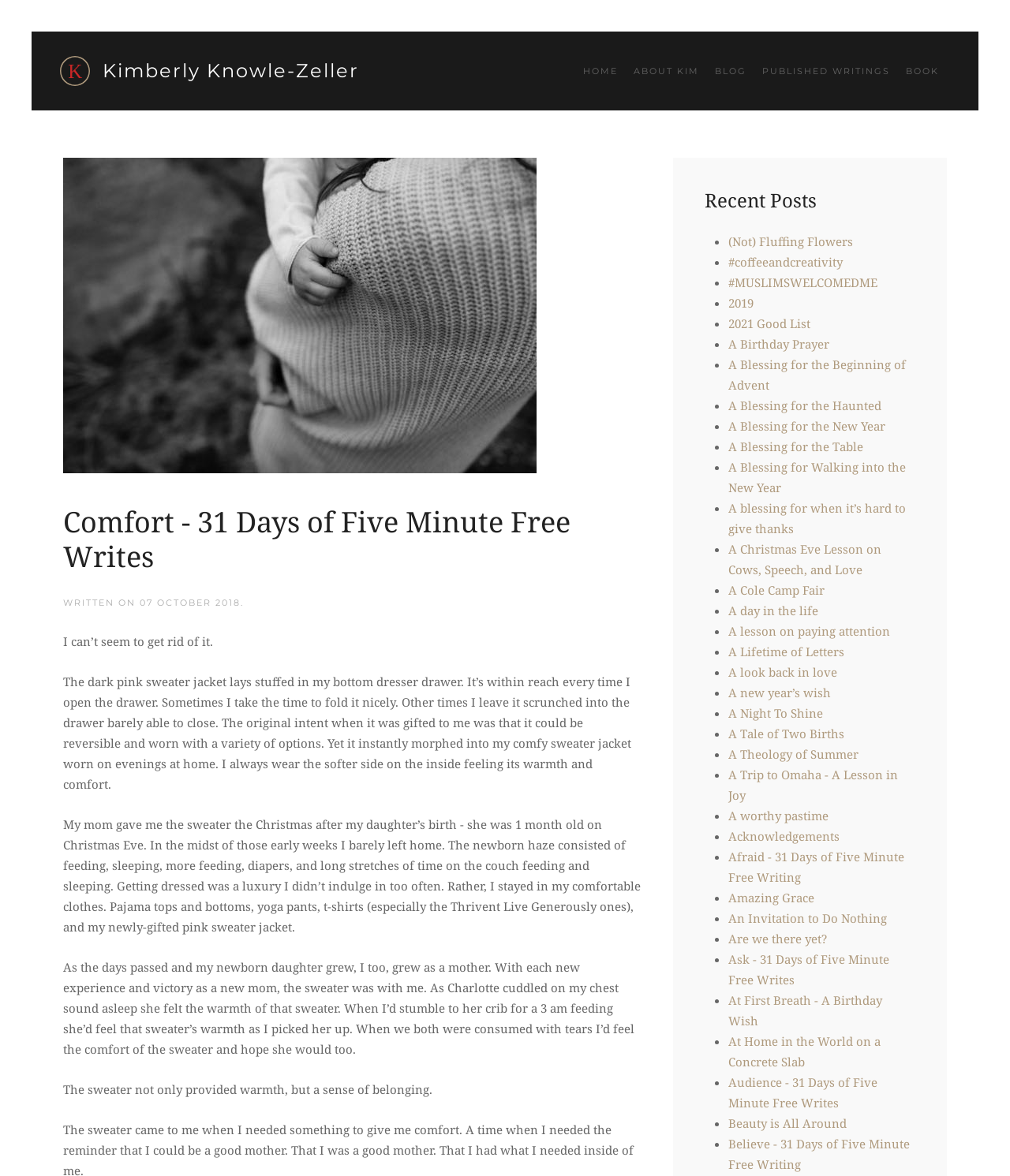Can you determine the bounding box coordinates of the area that needs to be clicked to fulfill the following instruction: "View the 'Recent Posts' section"?

[0.698, 0.161, 0.906, 0.18]